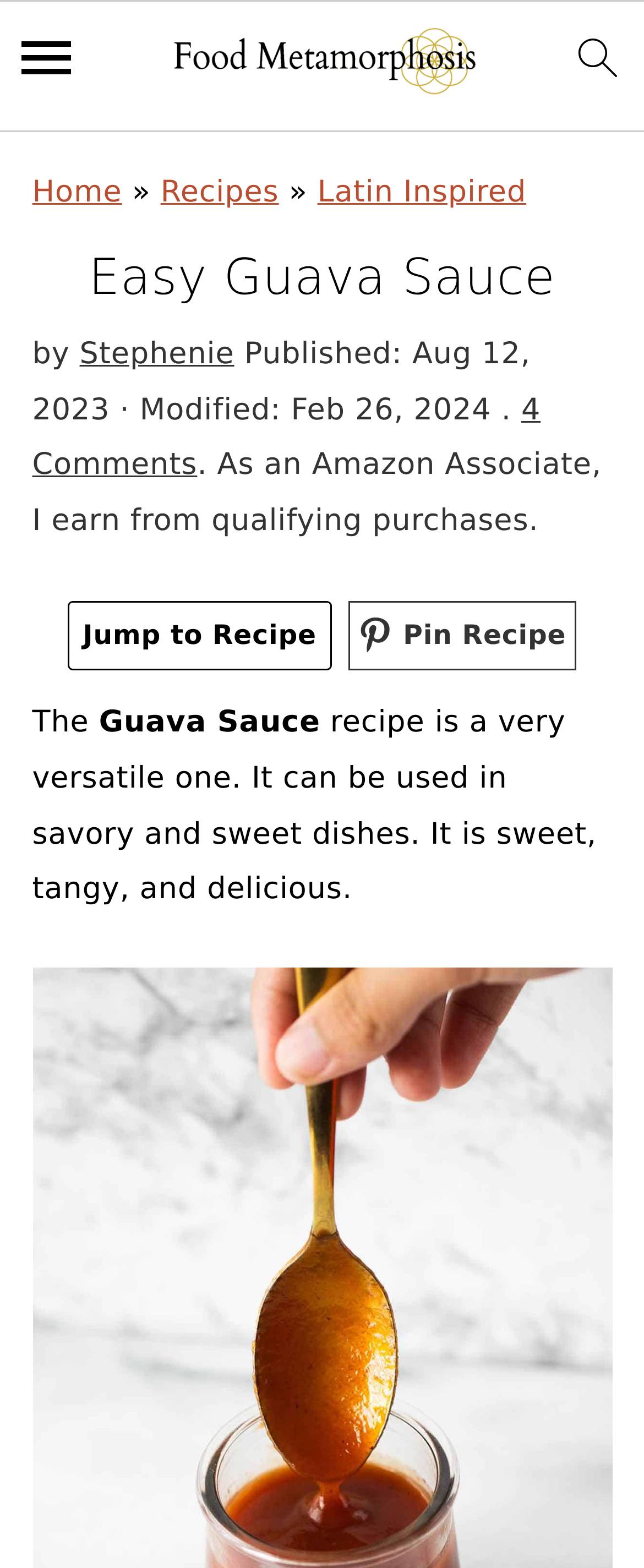Please determine the bounding box coordinates for the element with the description: "Stephenie".

[0.124, 0.215, 0.364, 0.237]